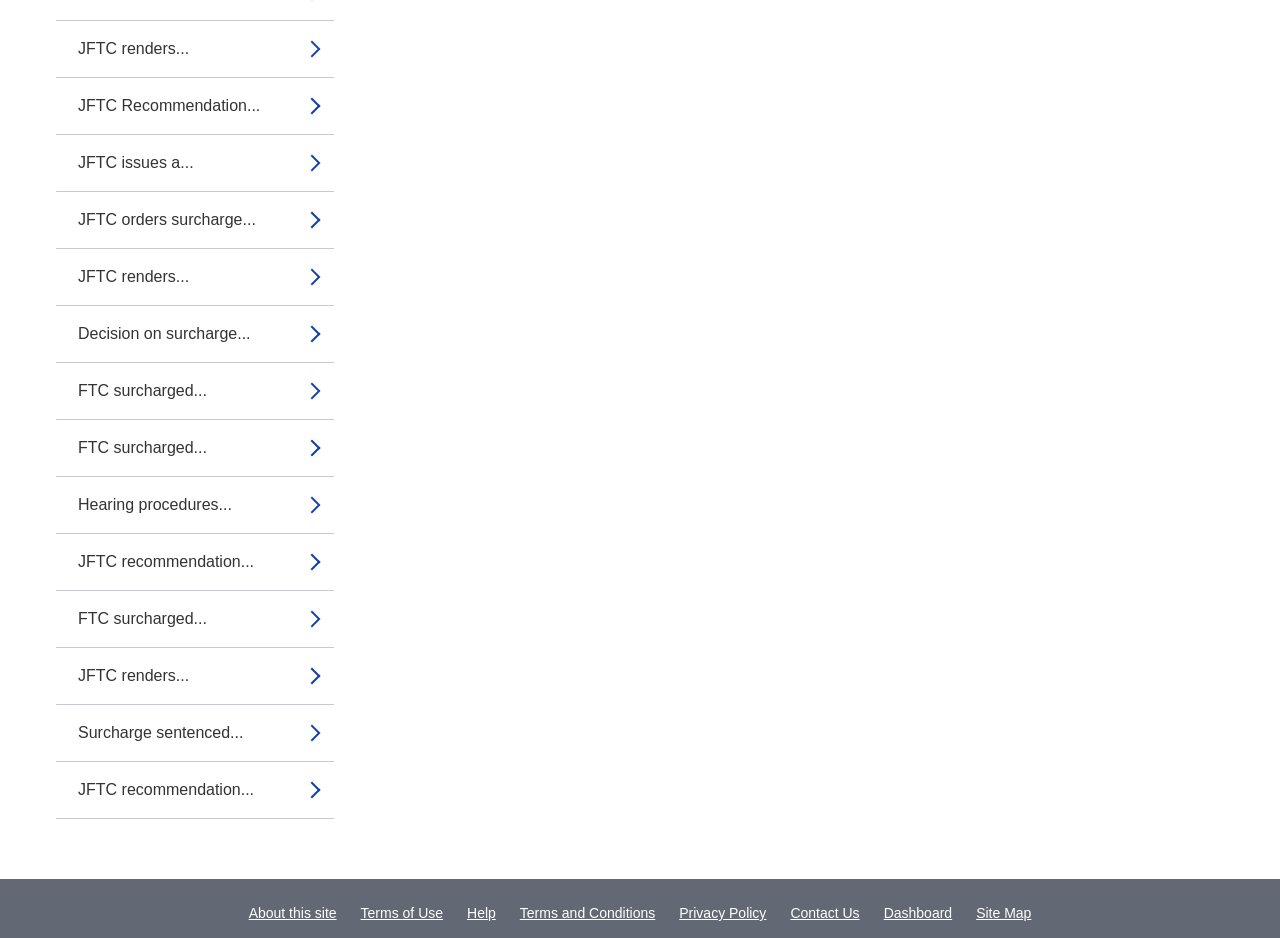Are there any links related to harmonica on this webpage?
Look at the image and respond with a one-word or short phrase answer.

No